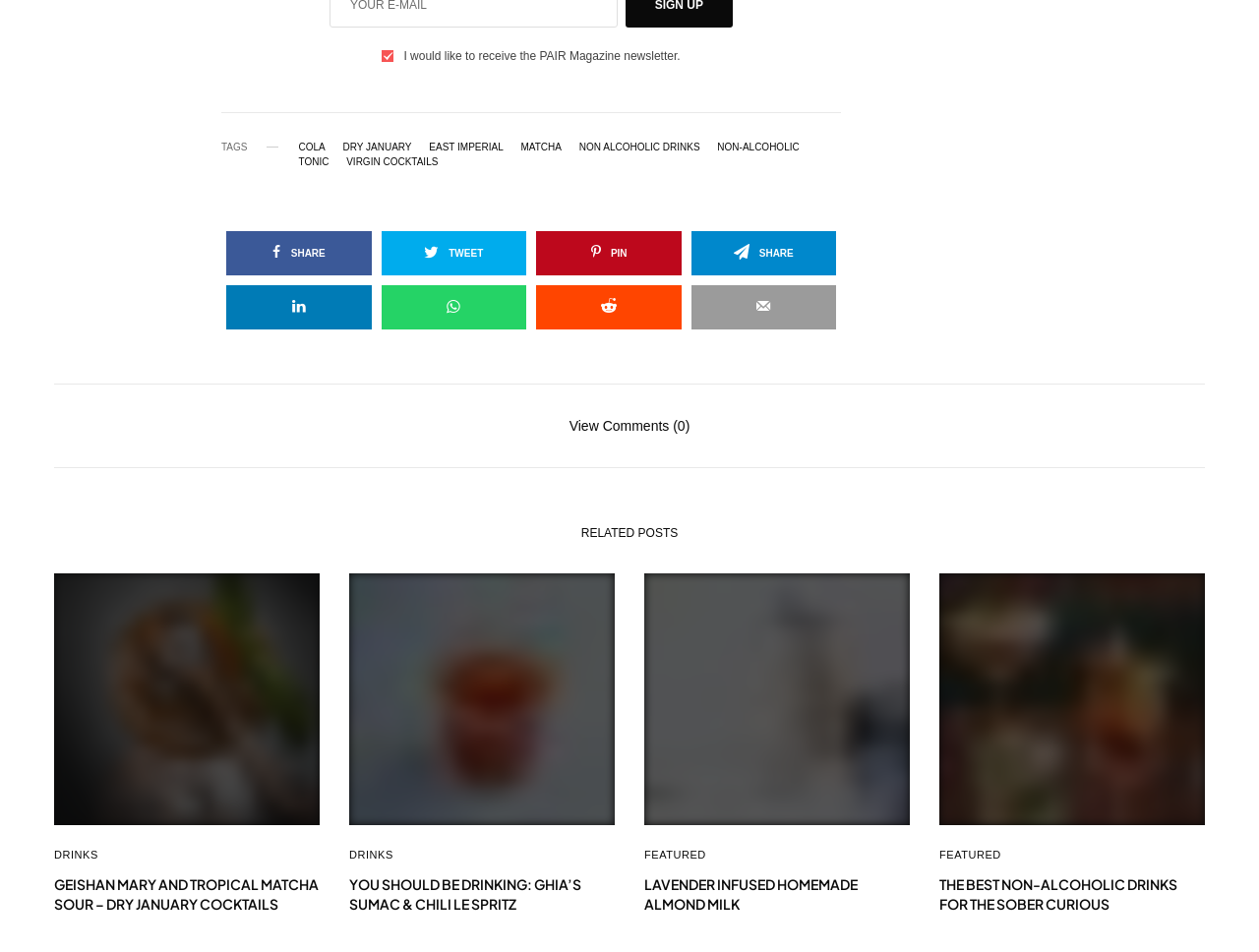How many comments are there on this webpage?
Please use the image to provide an in-depth answer to the question.

The number of comments can be found in the link 'View Comments (0)' at the top of the webpage.